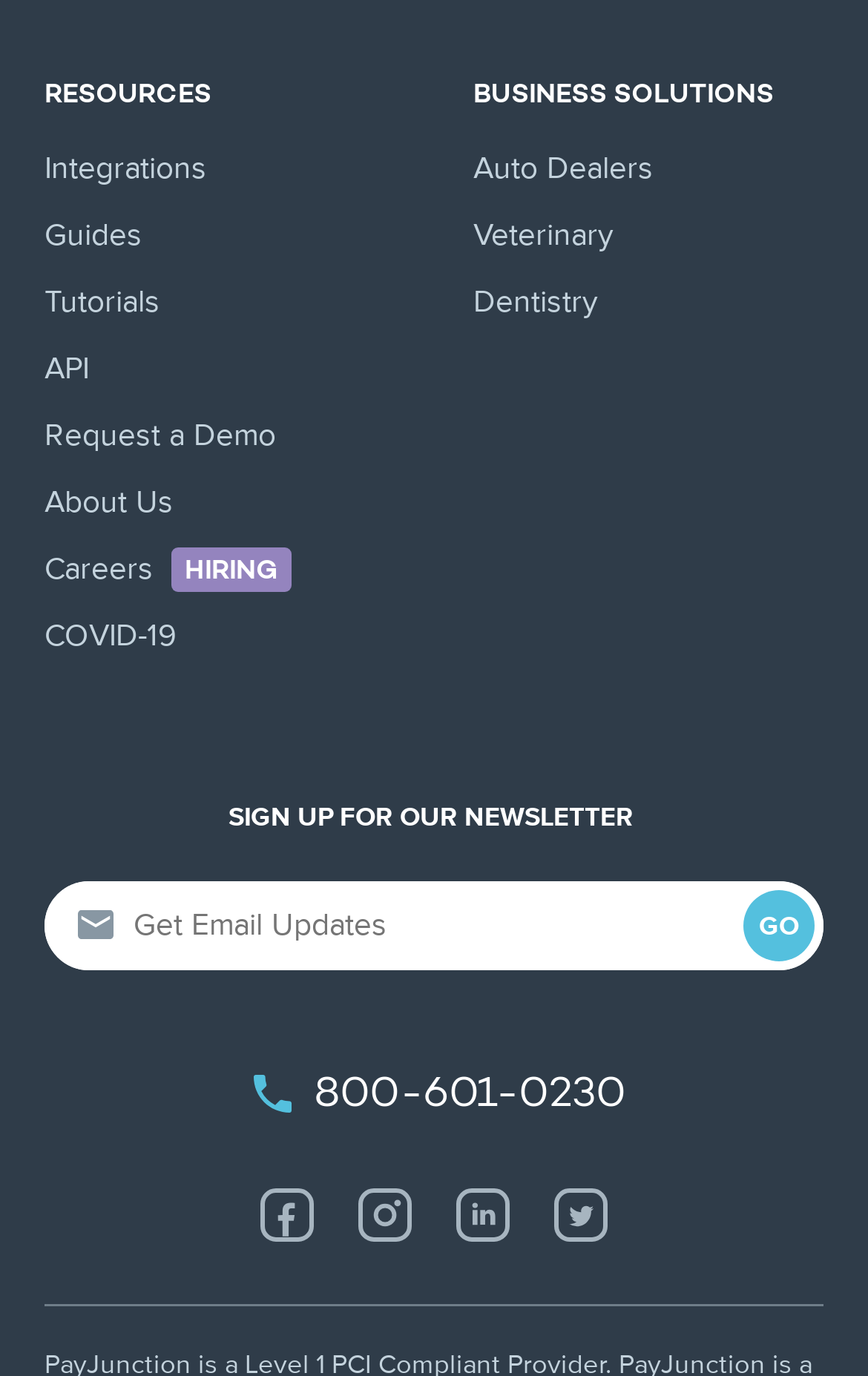Find the bounding box coordinates for the element that must be clicked to complete the instruction: "Sign up for the newsletter". The coordinates should be four float numbers between 0 and 1, indicated as [left, top, right, bottom].

[0.051, 0.64, 0.949, 0.705]